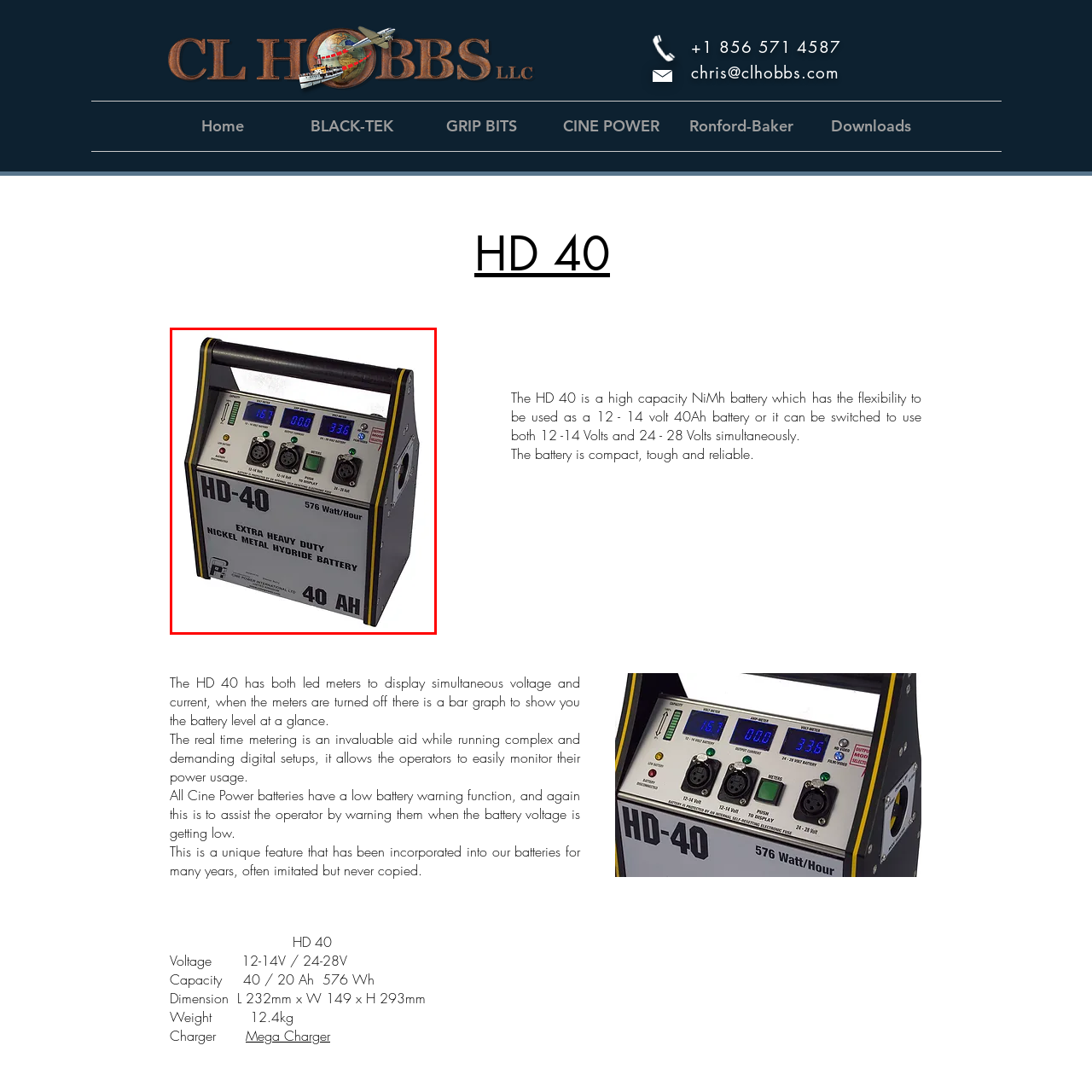Examine the area within the red bounding box and answer the following question using a single word or phrase:
What are the two voltage configurations supported by the HD-40?

12-14 volt and 24-28 volt